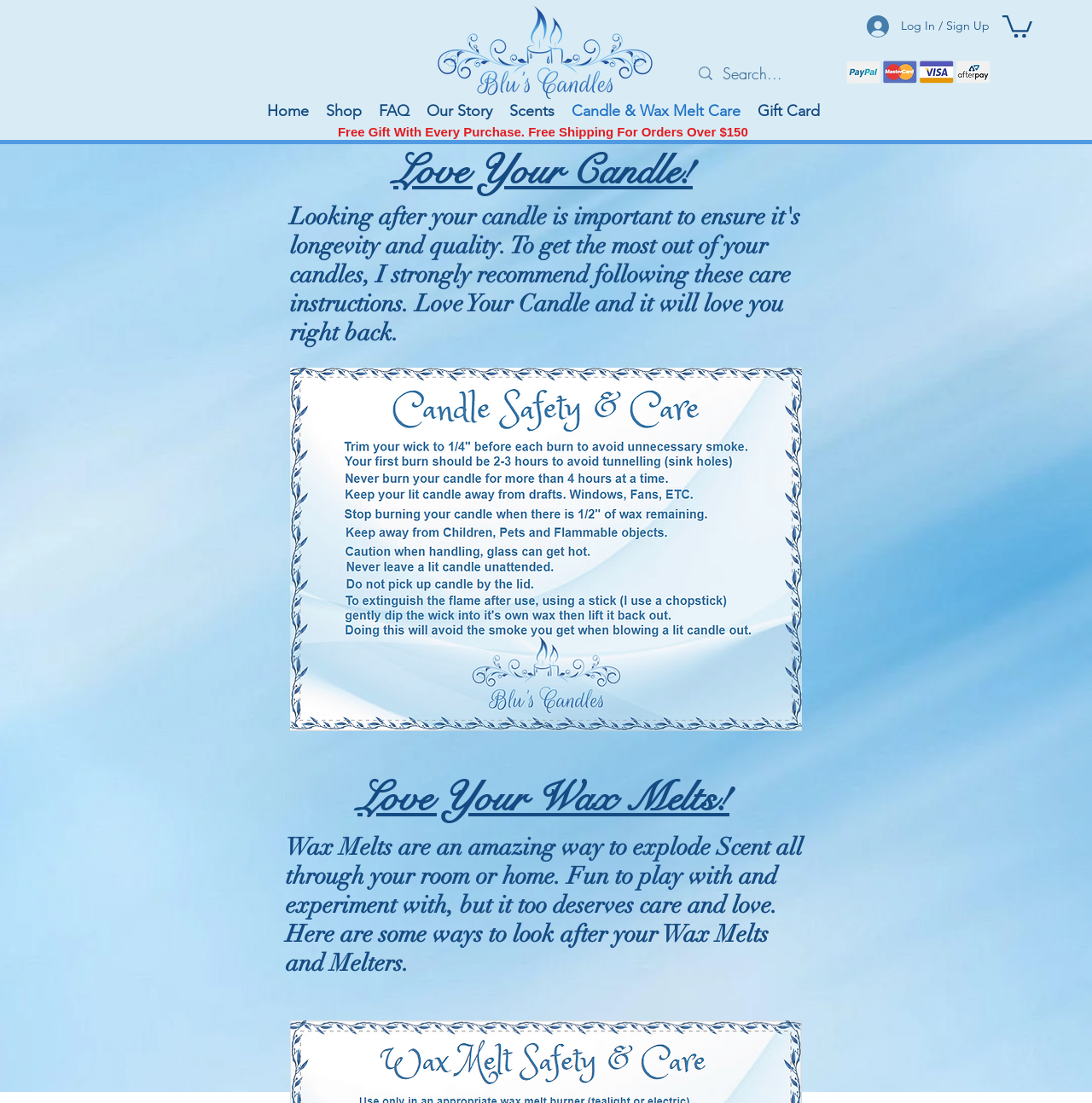Provide a brief response in the form of a single word or phrase:
What is the image above the 'Love Your Candle!' heading?

An image